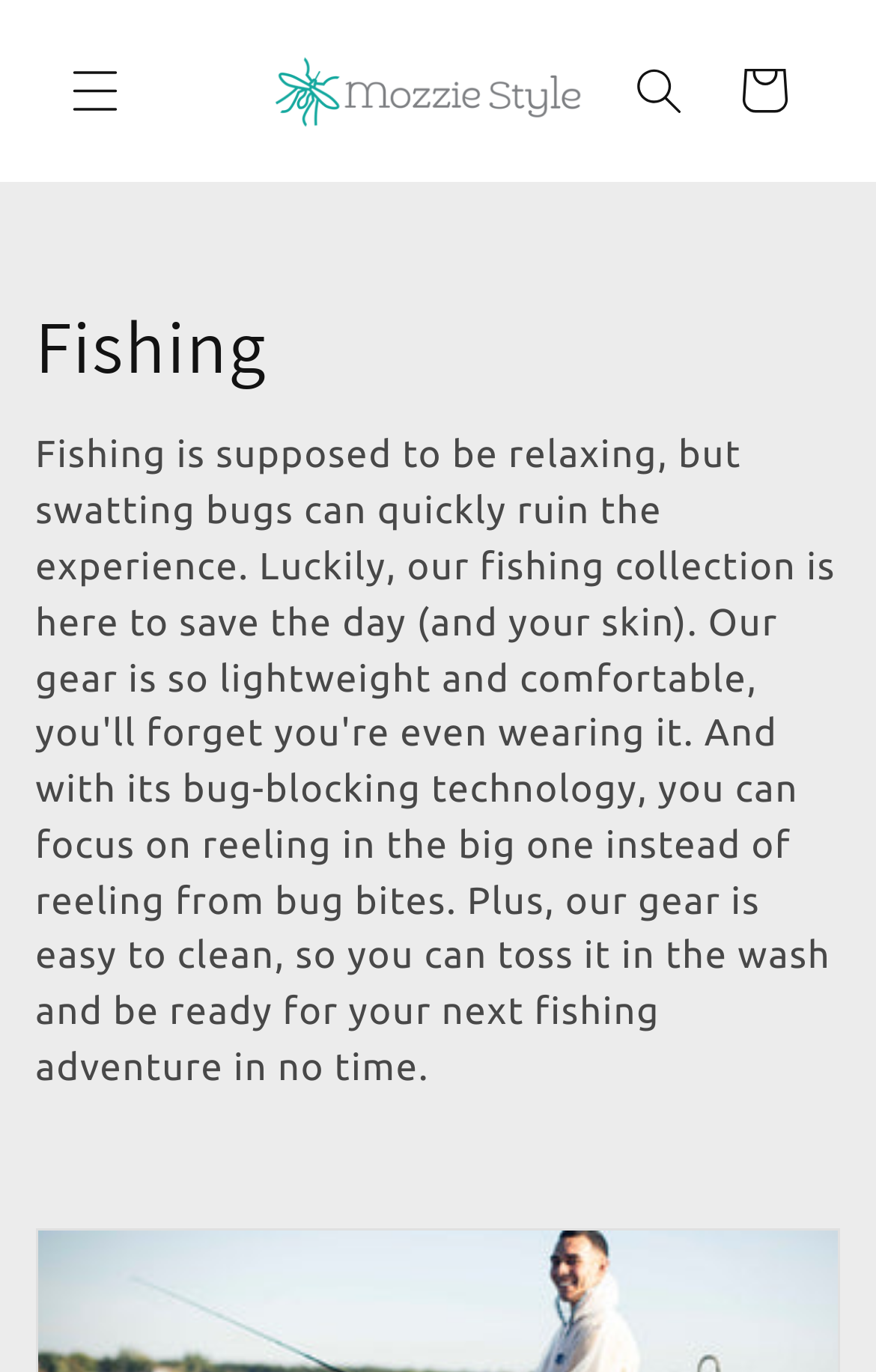Predict the bounding box coordinates of the UI element that matches this description: "parent_node: Carrello". The coordinates should be in the format [left, top, right, bottom] with each value between 0 and 1.

[0.285, 0.016, 0.693, 0.116]